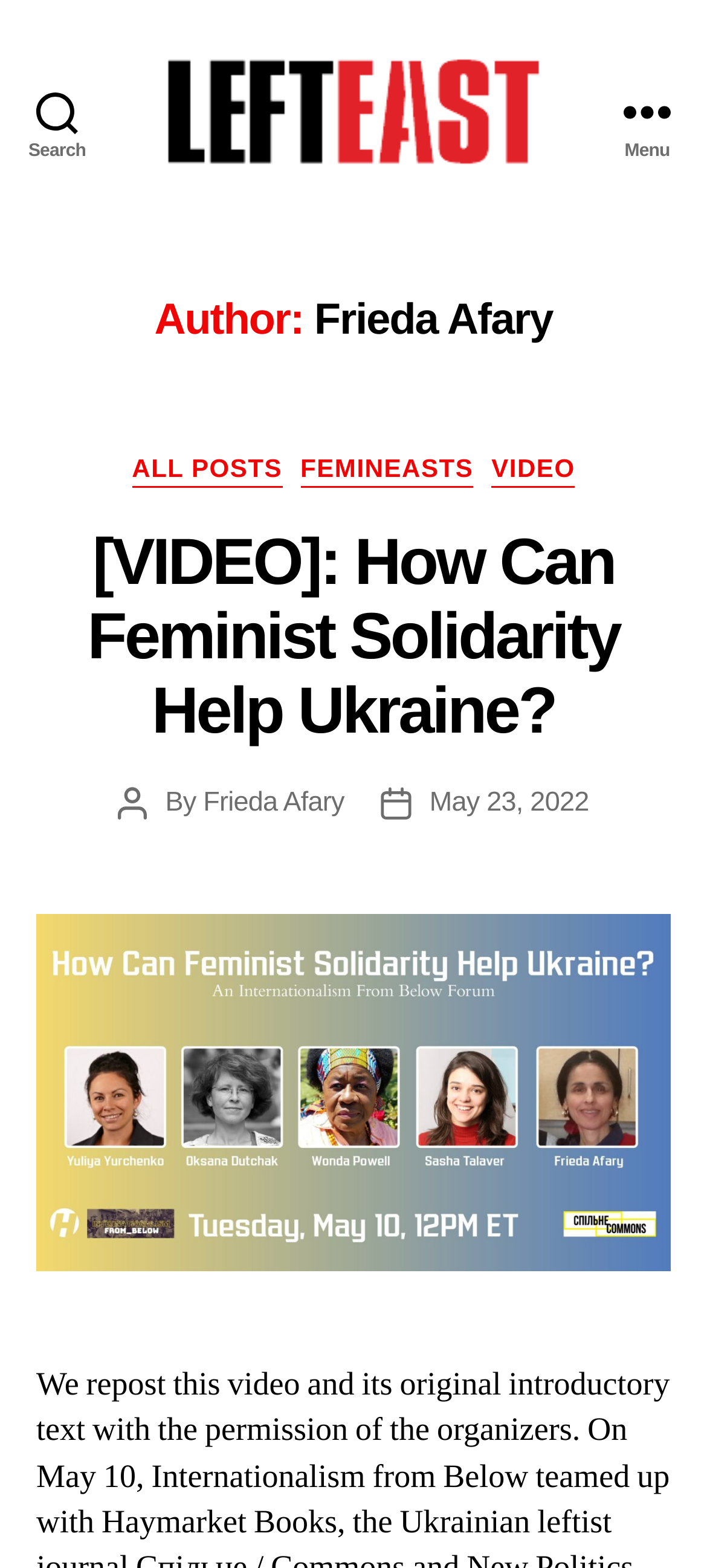Select the bounding box coordinates of the element I need to click to carry out the following instruction: "Read the article about feminist solidarity helping Ukraine".

[0.124, 0.334, 0.876, 0.476]